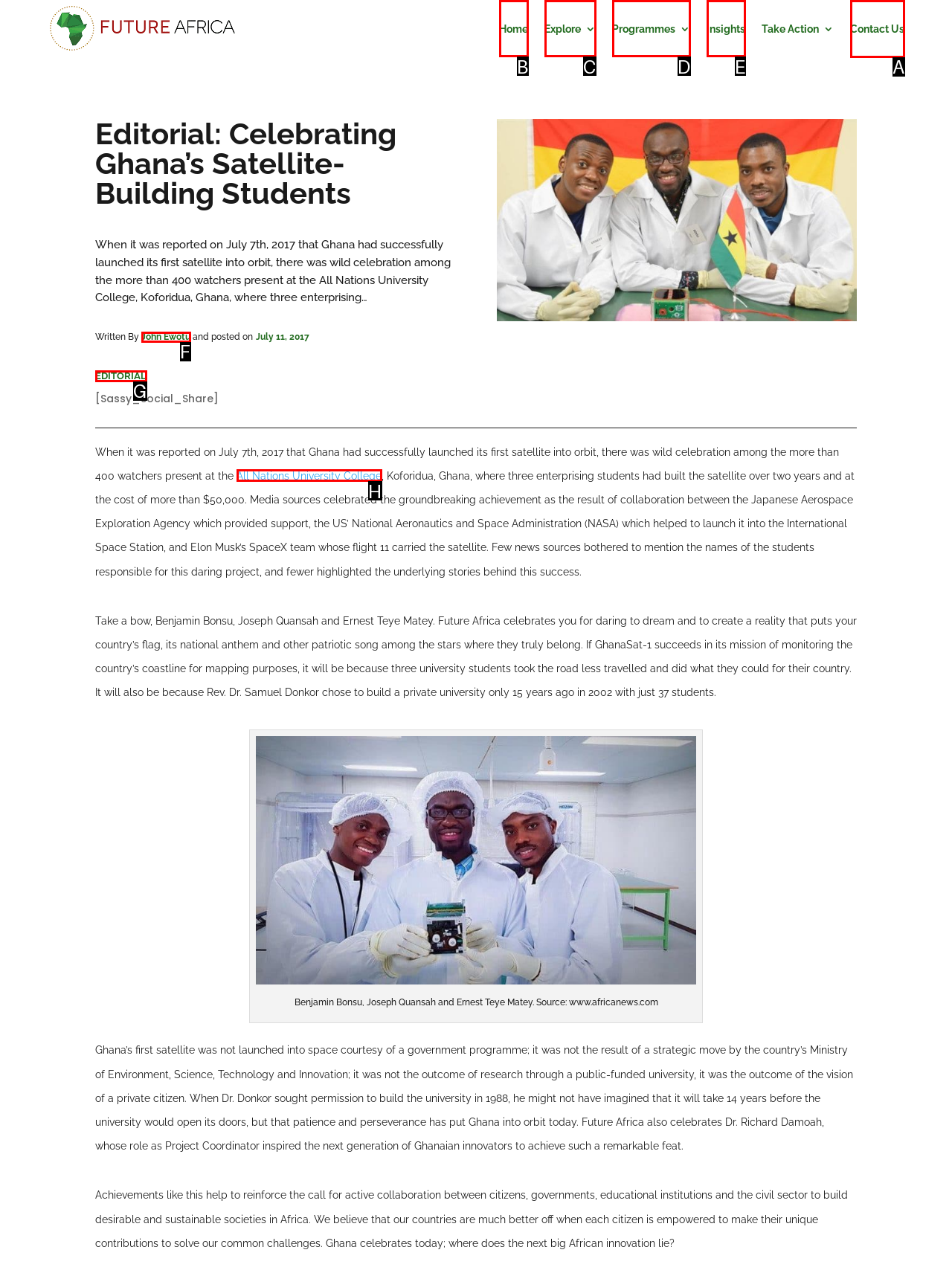Determine the correct UI element to click for this instruction: Click the 'Contact Us' link. Respond with the letter of the chosen element.

A